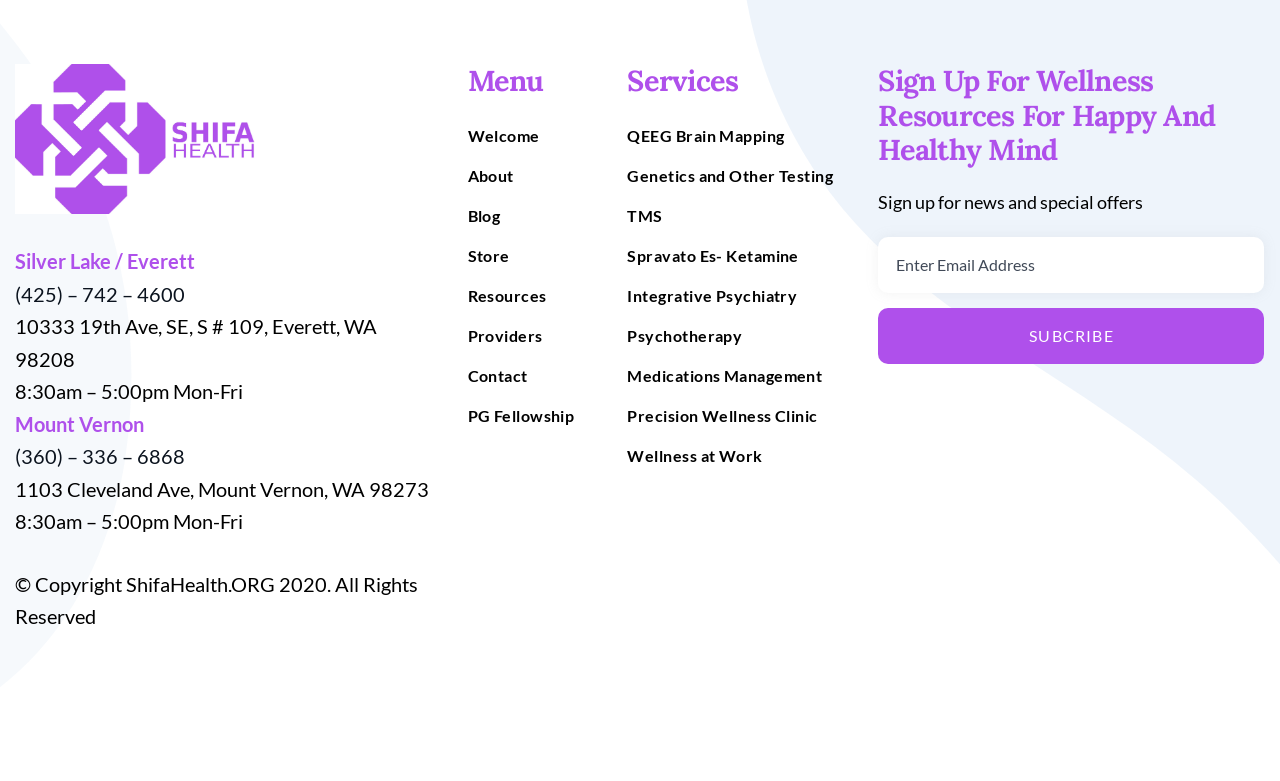Determine the bounding box coordinates of the element that should be clicked to execute the following command: "Click the Welcome link".

[0.365, 0.157, 0.422, 0.191]